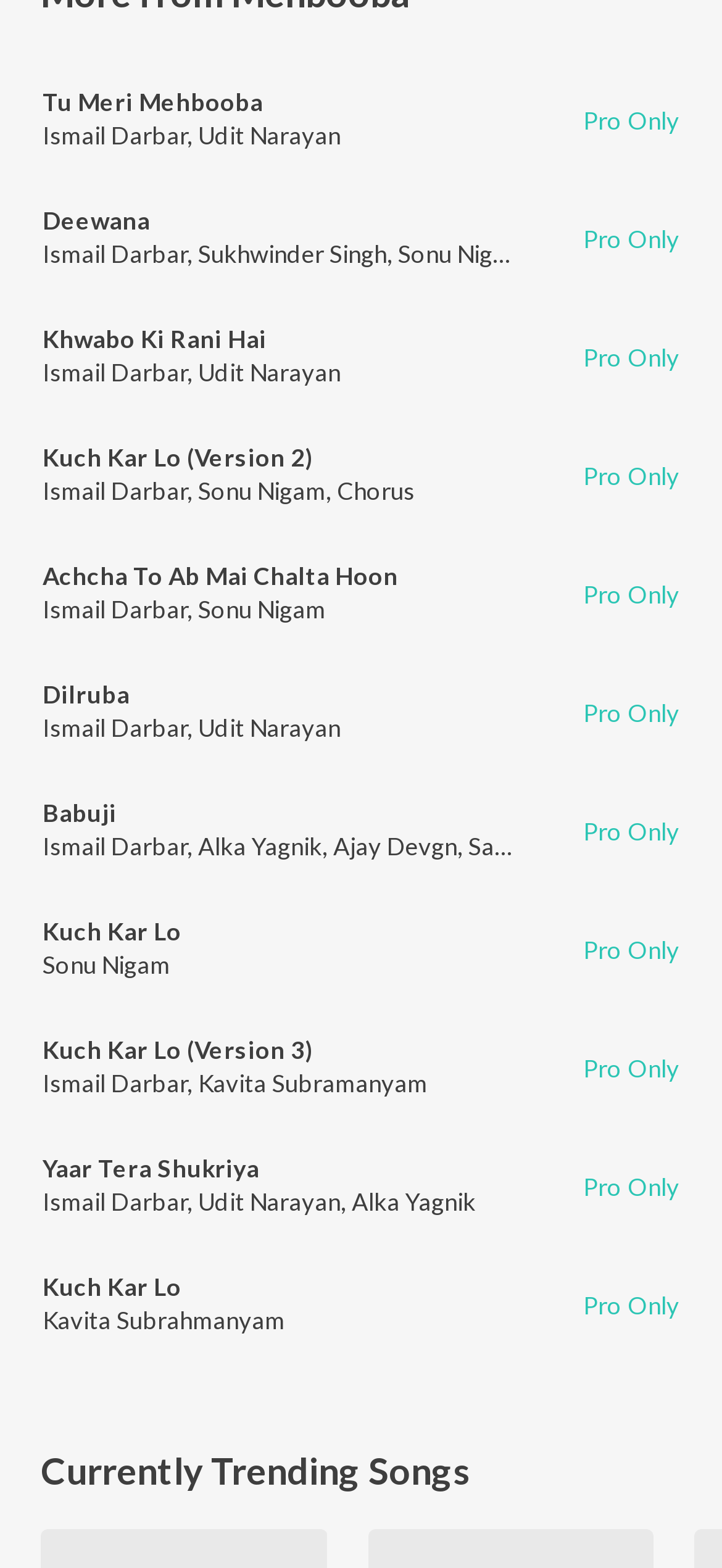Using the format (top-left x, top-left y, bottom-right x, bottom-right y), and given the element description, identify the bounding box coordinates within the screenshot: Babuji

[0.059, 0.508, 0.162, 0.527]